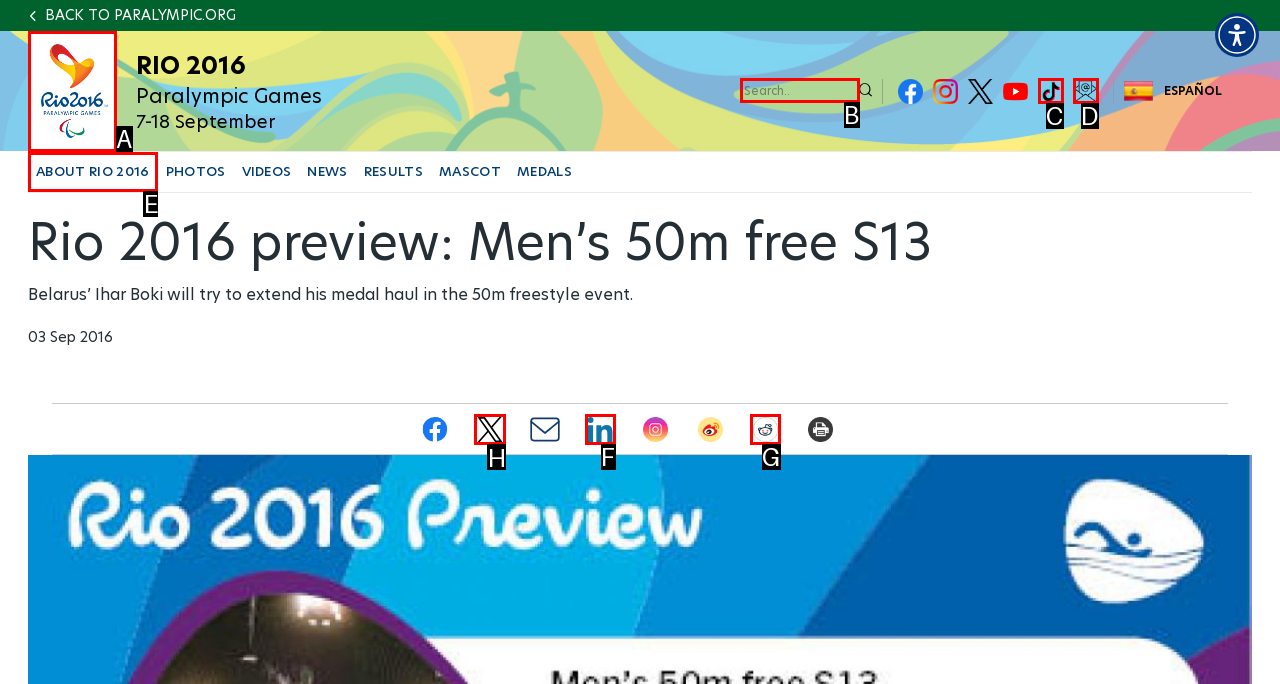Choose the letter of the option that needs to be clicked to perform the task: Share on Twitter. Answer with the letter.

H